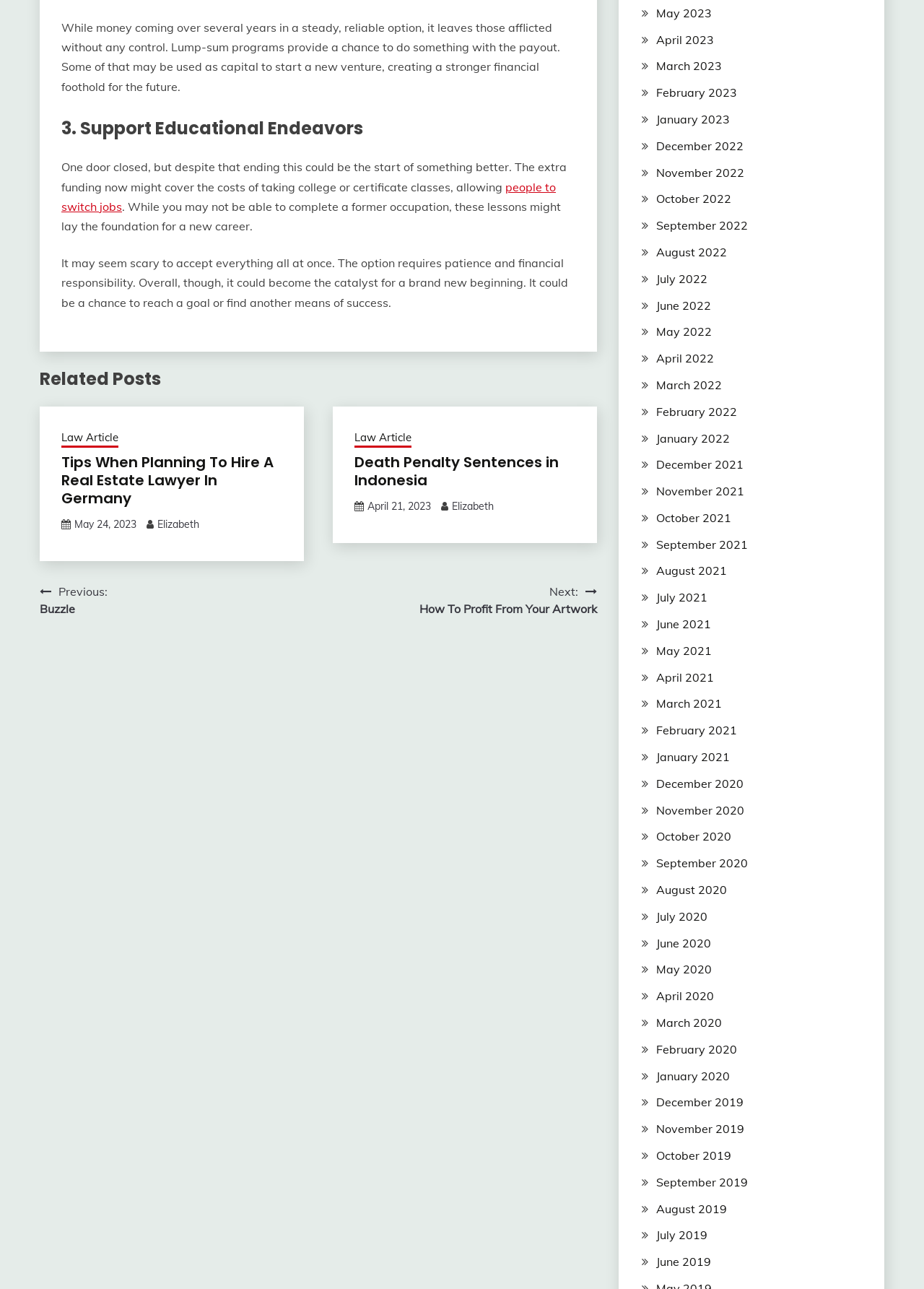Provide the bounding box coordinates of the UI element that matches the description: "January 2021".

[0.71, 0.582, 0.79, 0.593]